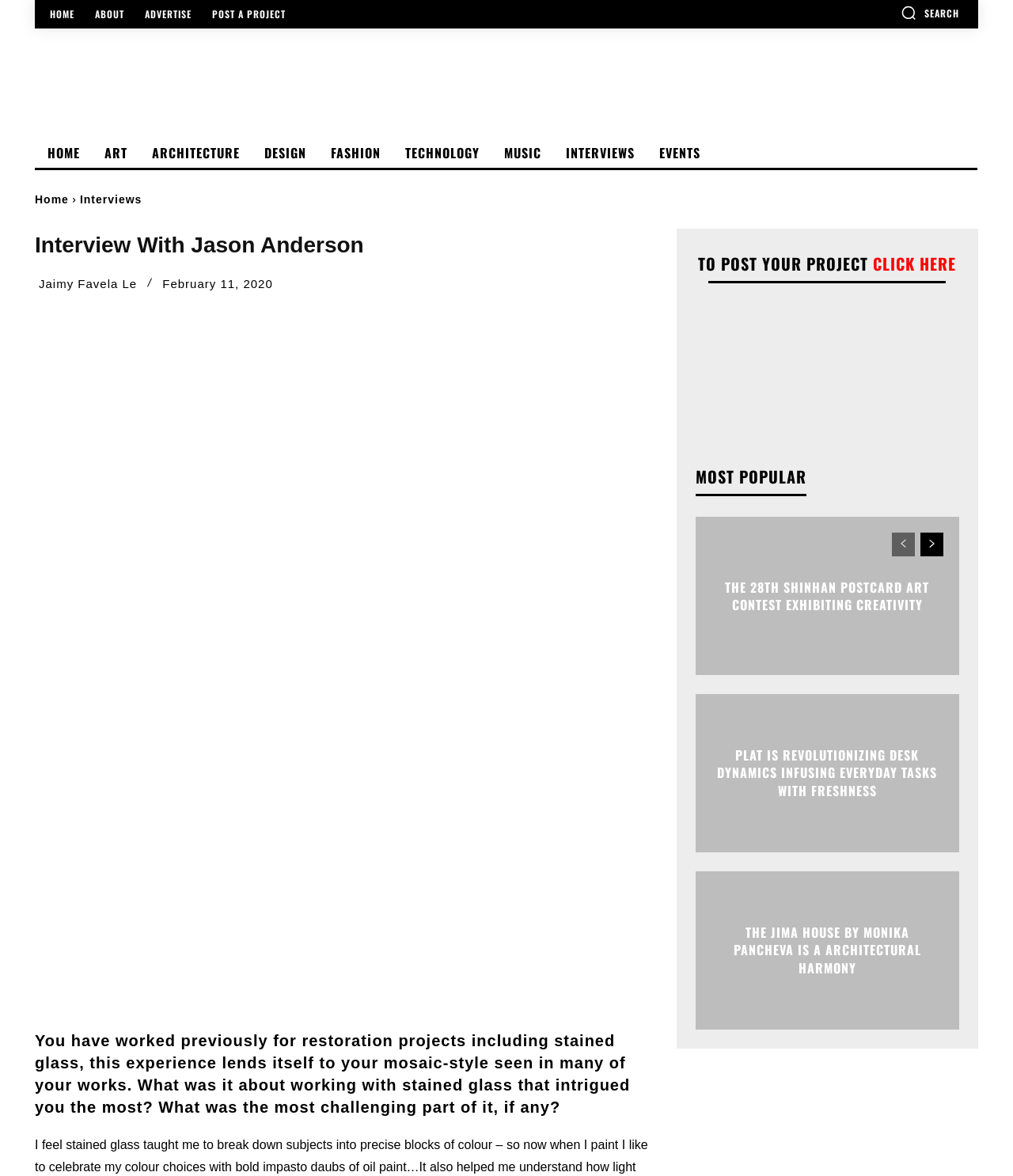Given the content of the image, can you provide a detailed answer to the question?
What is the category of the article 'The Jima House by Monika Pancheva is a Architectural Harmony'?

The article 'The Jima House by Monika Pancheva is a Architectural Harmony' is categorized under Architecture, as it is related to a house design.